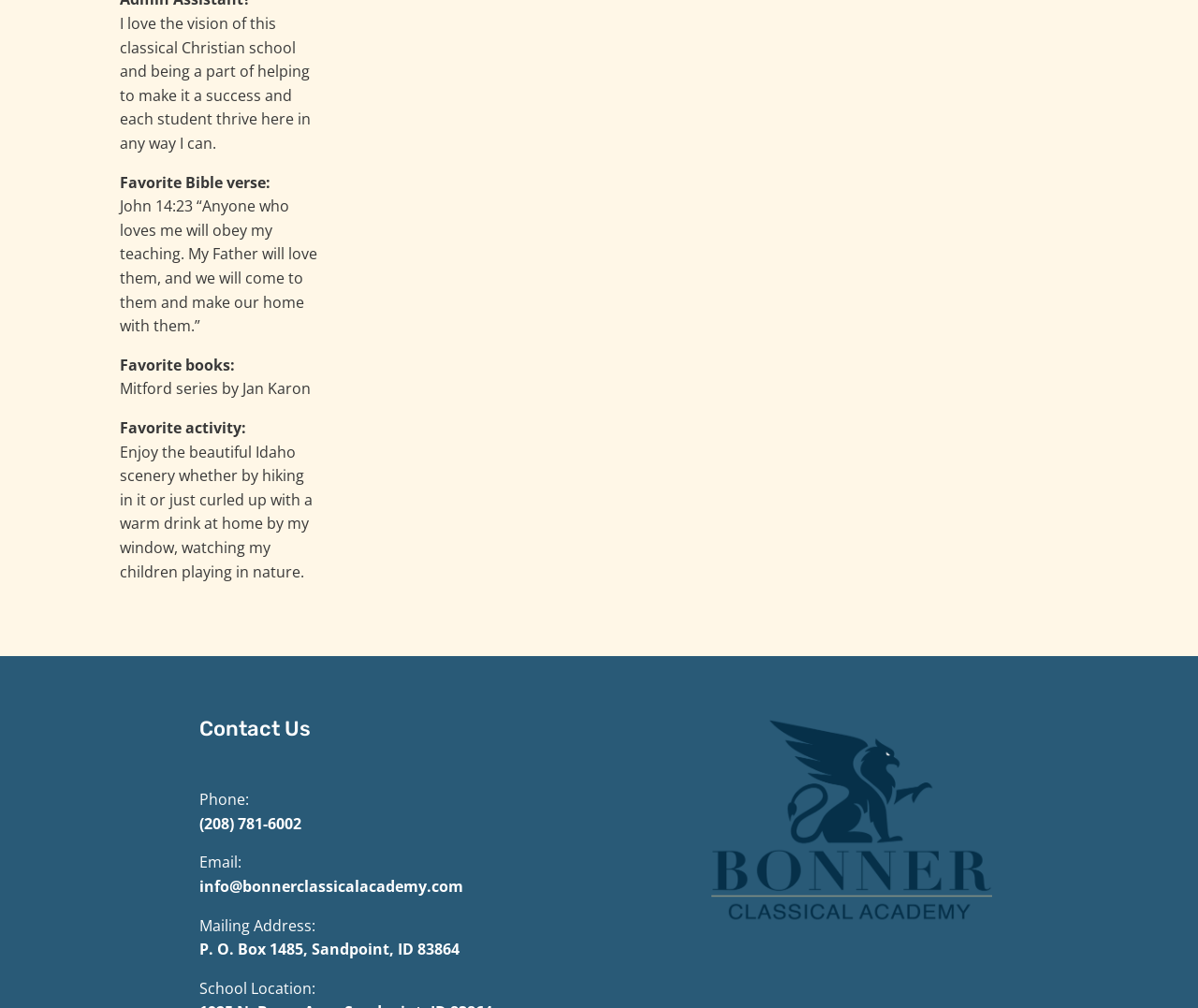Is there an image on the webpage?
Look at the image and respond with a single word or a short phrase.

Yes